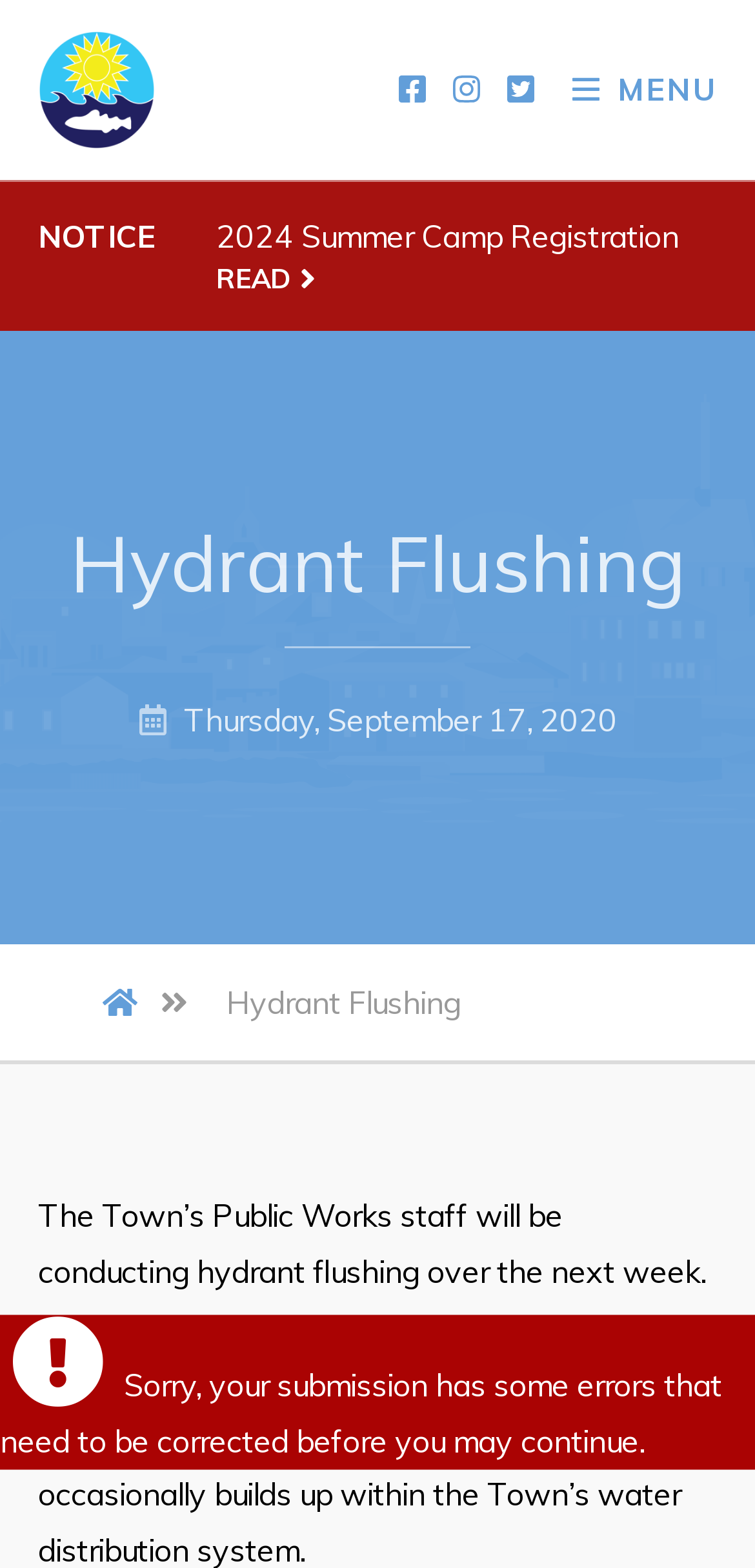How many social media profiles are linked?
Based on the image, provide a one-word or brief-phrase response.

3